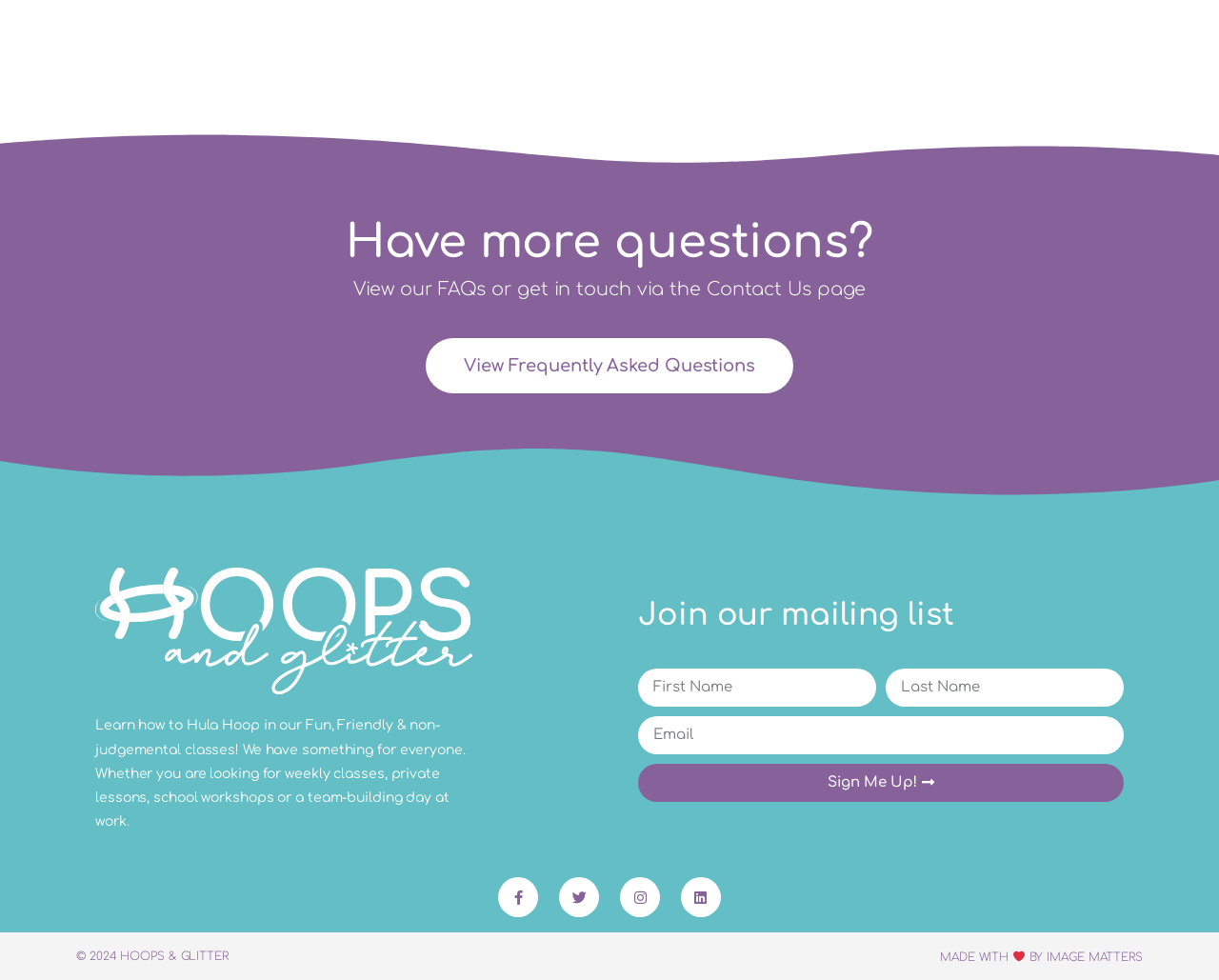Given the element description, predict the bounding box coordinates in the format (top-left x, top-left y, bottom-right x, bottom-right y), using floating point numbers between 0 and 1: name="form_fields[name]" placeholder="First Name"

[0.523, 0.682, 0.719, 0.721]